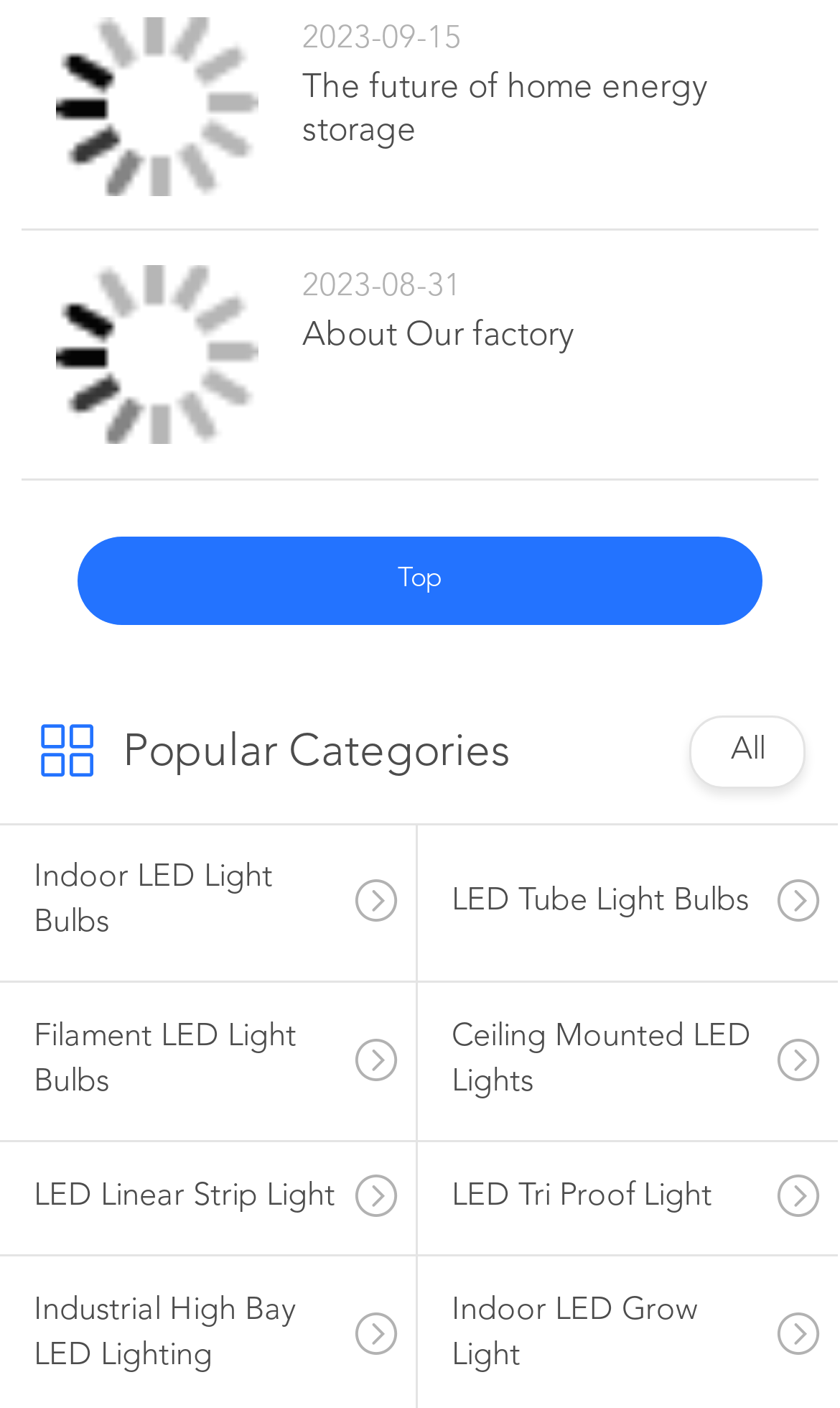Use a single word or phrase to answer this question: 
How many categories are listed?

6